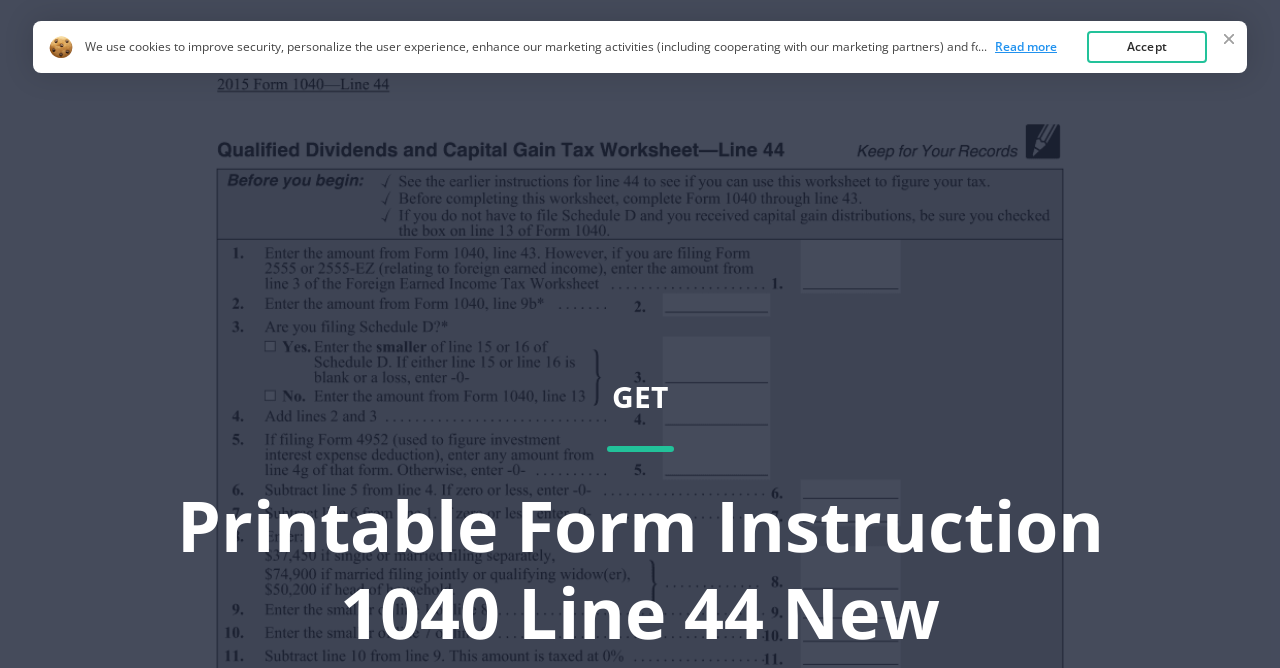Illustrate the webpage's structure and main components comprehensively.

The webpage is focused on providing instructions for filling out Form 1040 Line 44 for New Hampshire. At the top left, there is a link to "Form 1040 Line 44 Instruction" which is likely a primary resource for users. On the top right, there are three links: "Home", "Top Forms", and an "Accept" button, which is part of a cookie policy notification.

Below the links, there is a notification about the use of cookies on the website, which includes a link to read more about the Cookie Policy. The notification is positioned near the top of the page and spans almost the entire width. 

The overall layout of the webpage is simple, with a clear focus on providing information and resources related to Form 1040 Line 44.